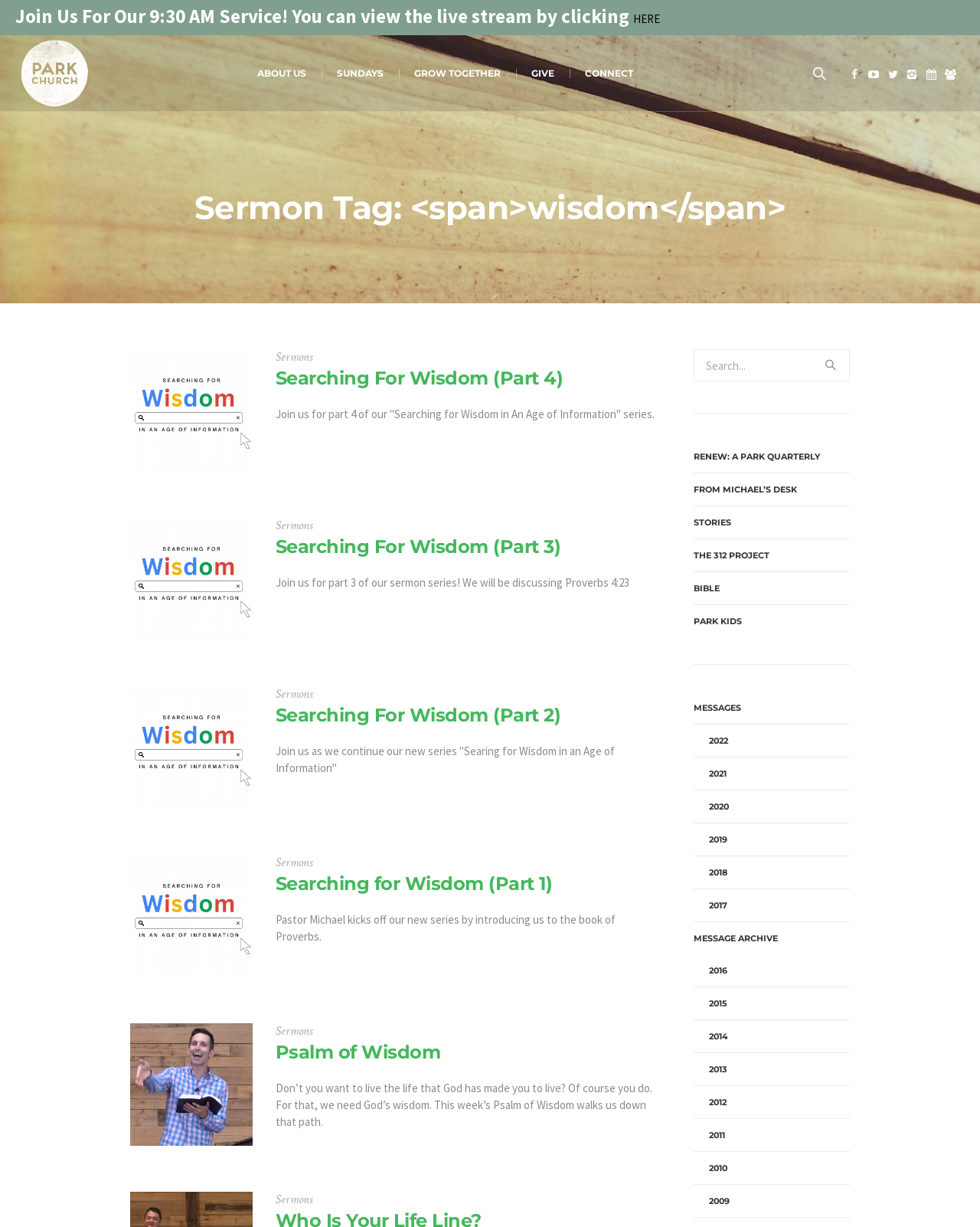Please identify the bounding box coordinates of the region to click in order to complete the given instruction: "Go to the 'ABOUT US' page". The coordinates should be four float numbers between 0 and 1, i.e., [left, top, right, bottom].

[0.247, 0.029, 0.328, 0.091]